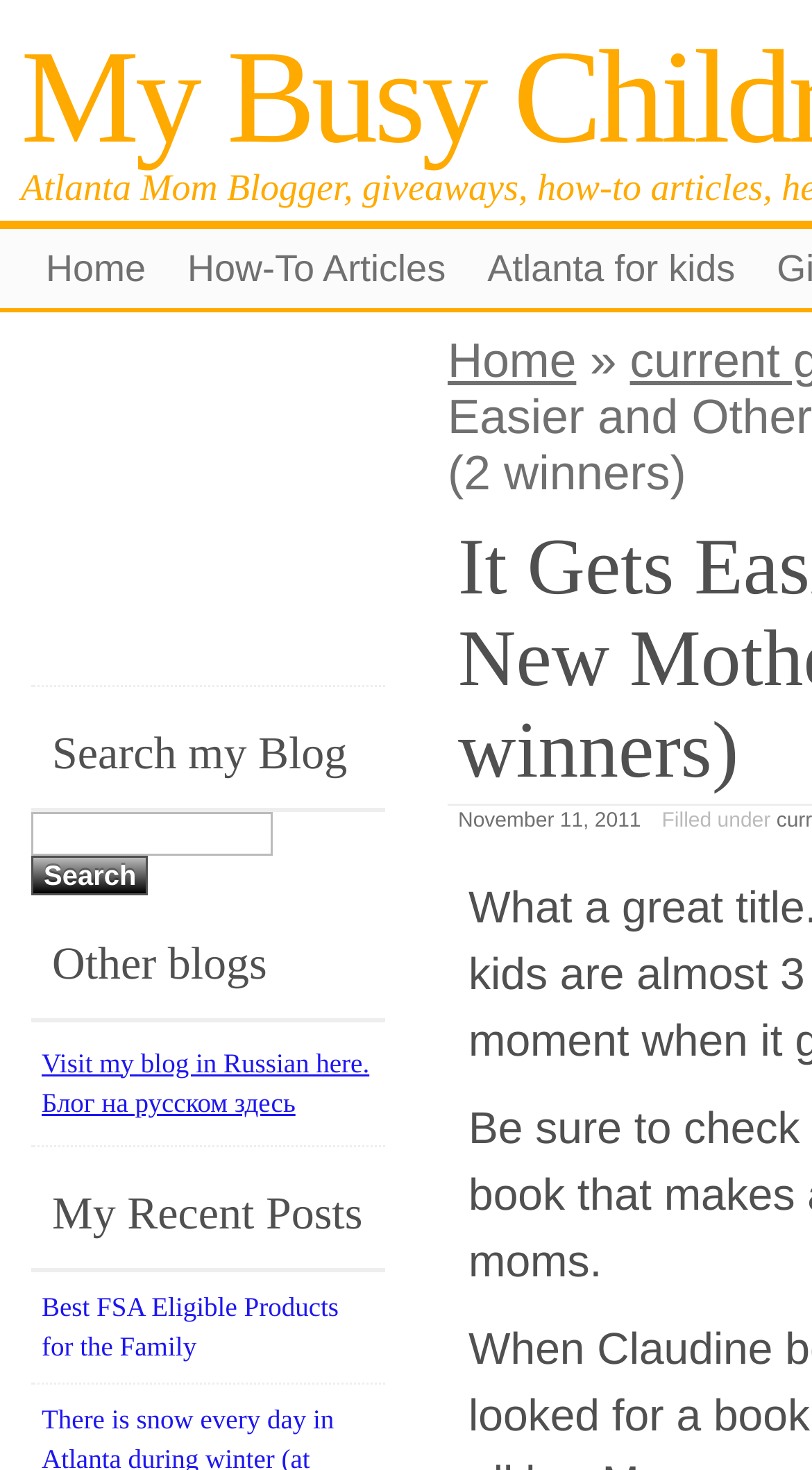Can you identify and provide the main heading of the webpage?

It Gets Easier and Other Lies We Tell New Mothers – Book Giveaway (2 winners)